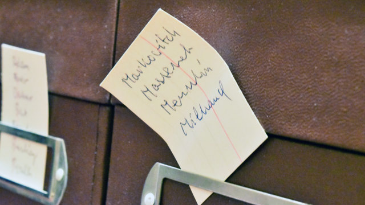Analyze the image and answer the question with as much detail as possible: 
What is the possible material of the background surface?

The caption describes the background surface as brown, which is a common color associated with leather or sturdy materials typically found in filing cabinets, suggesting that the surface may be made of one of these materials.